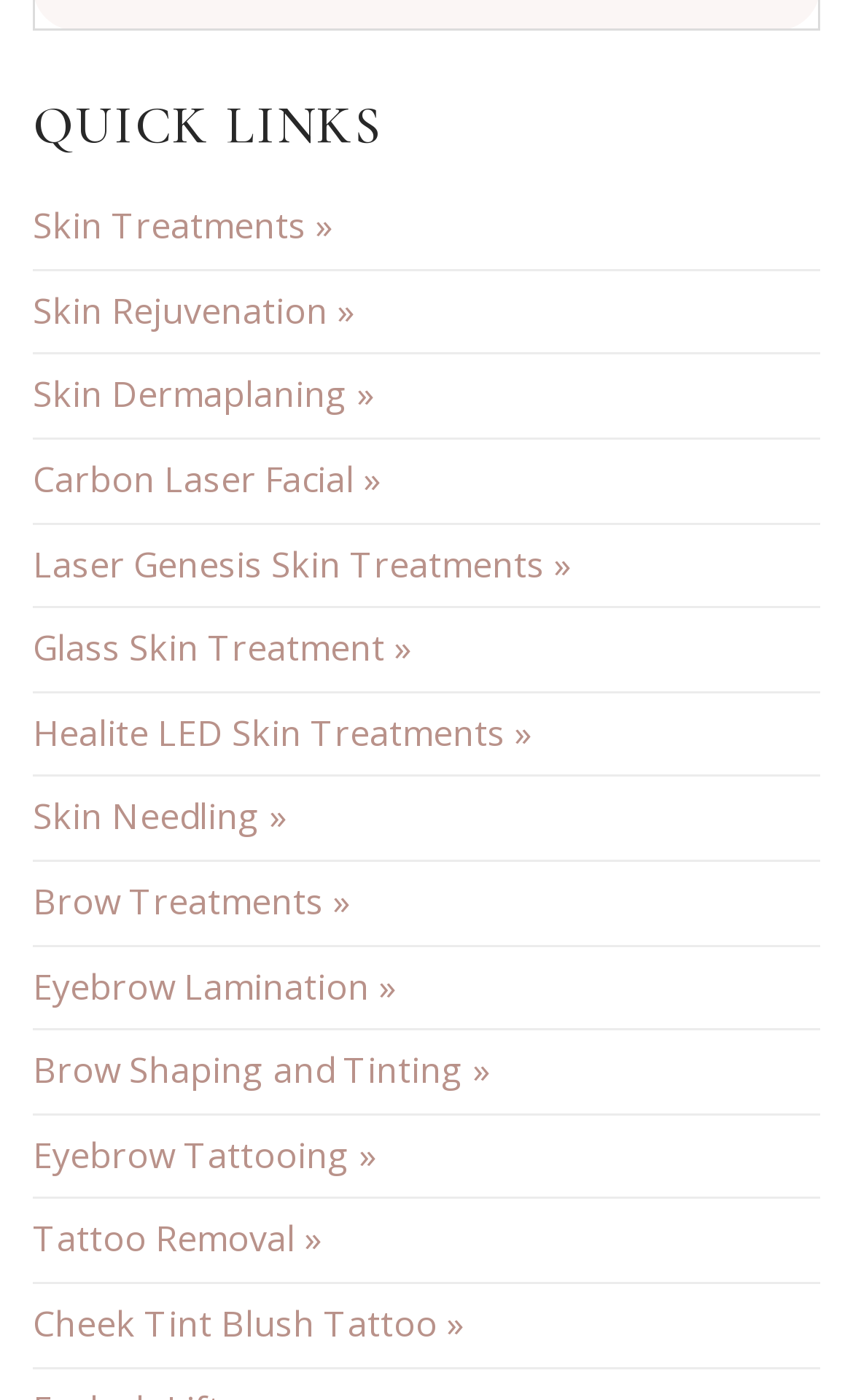Find the bounding box coordinates of the element you need to click on to perform this action: 'Explore Tattoo Removal'. The coordinates should be represented by four float values between 0 and 1, in the format [left, top, right, bottom].

[0.038, 0.857, 0.377, 0.916]